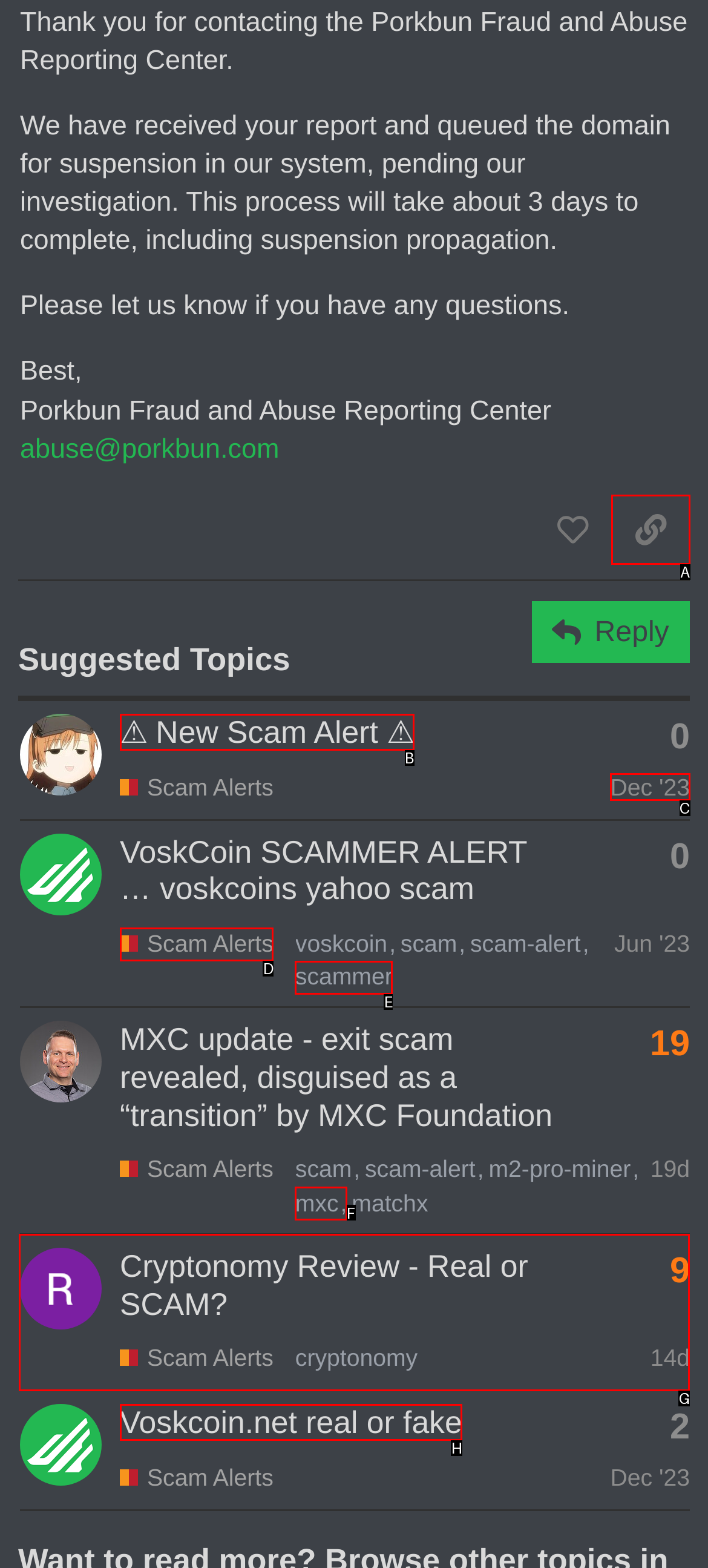From the given options, indicate the letter that corresponds to the action needed to complete this task: View the topic 'Raj_Malani Cryptonomy Review - Real or SCAM?'. Respond with only the letter.

G